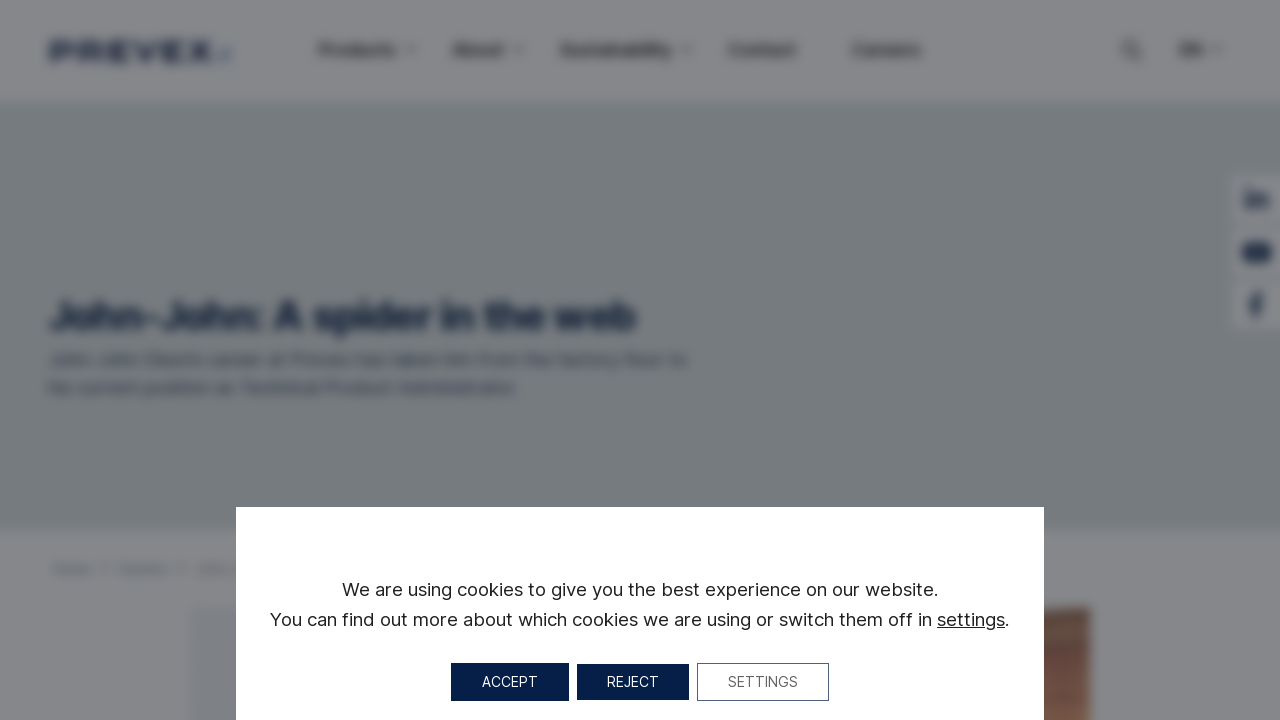Identify the webpage's primary heading and generate its text.

John-John: A spider in the web